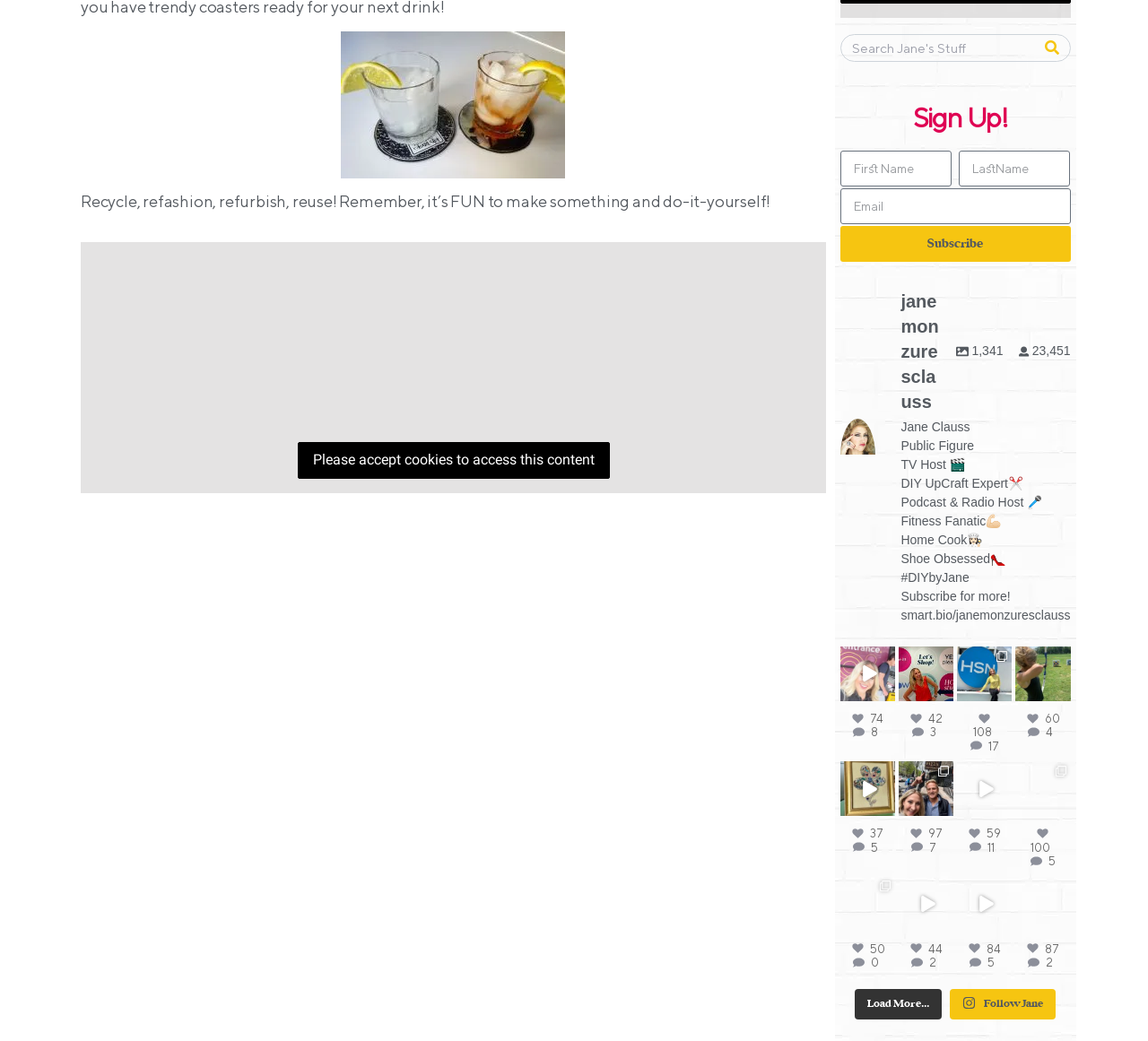What is the purpose of the search box?
Refer to the image and provide a one-word or short phrase answer.

Search content